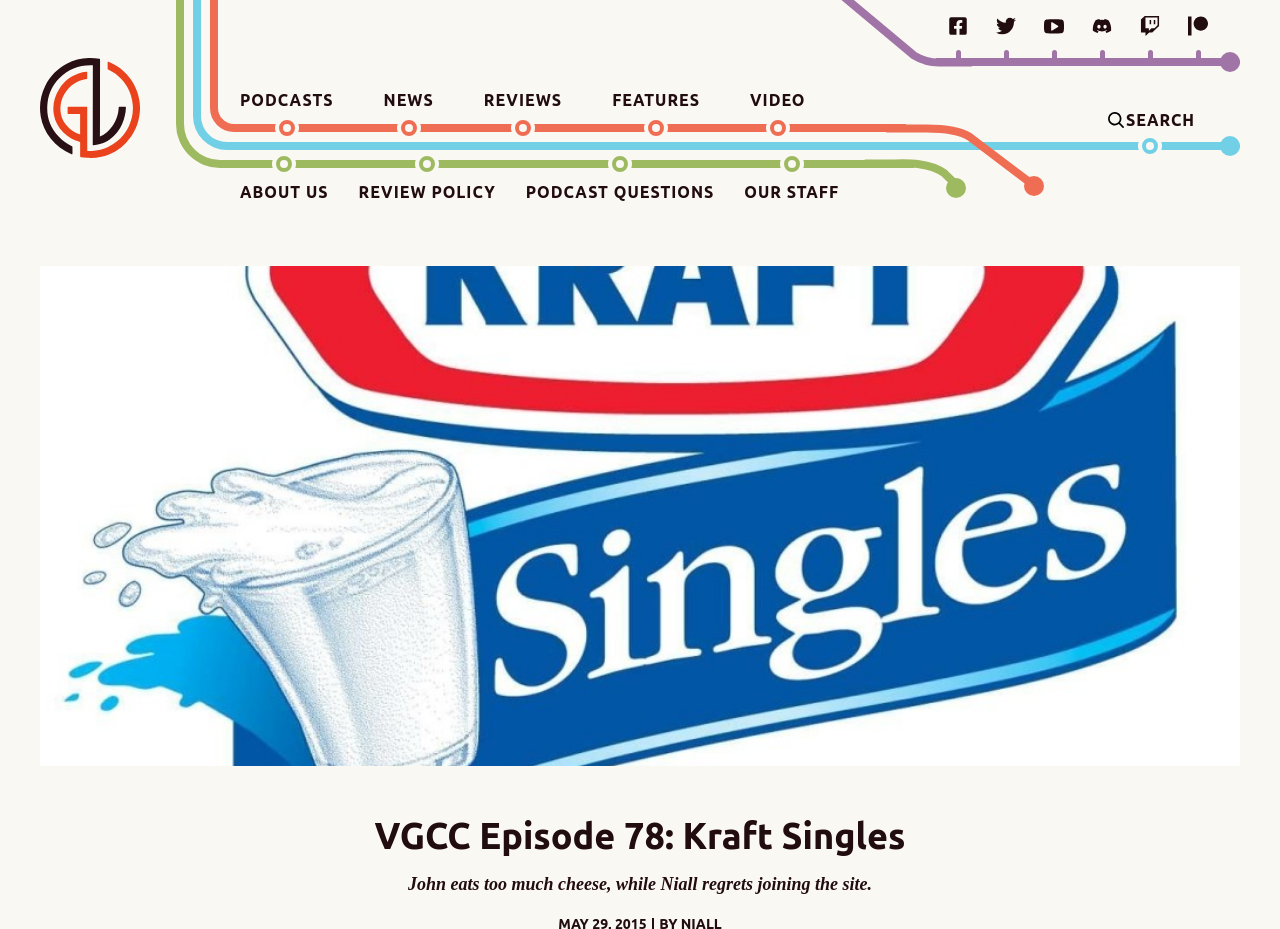How many main menu categories are there?
Give a comprehensive and detailed explanation for the question.

I counted the number of link elements with category names, such as 'PODCASTS', 'NEWS', 'REVIEWS', 'FEATURES', 'VIDEO', and 'ABOUT US', and found that there are 6 main menu categories.